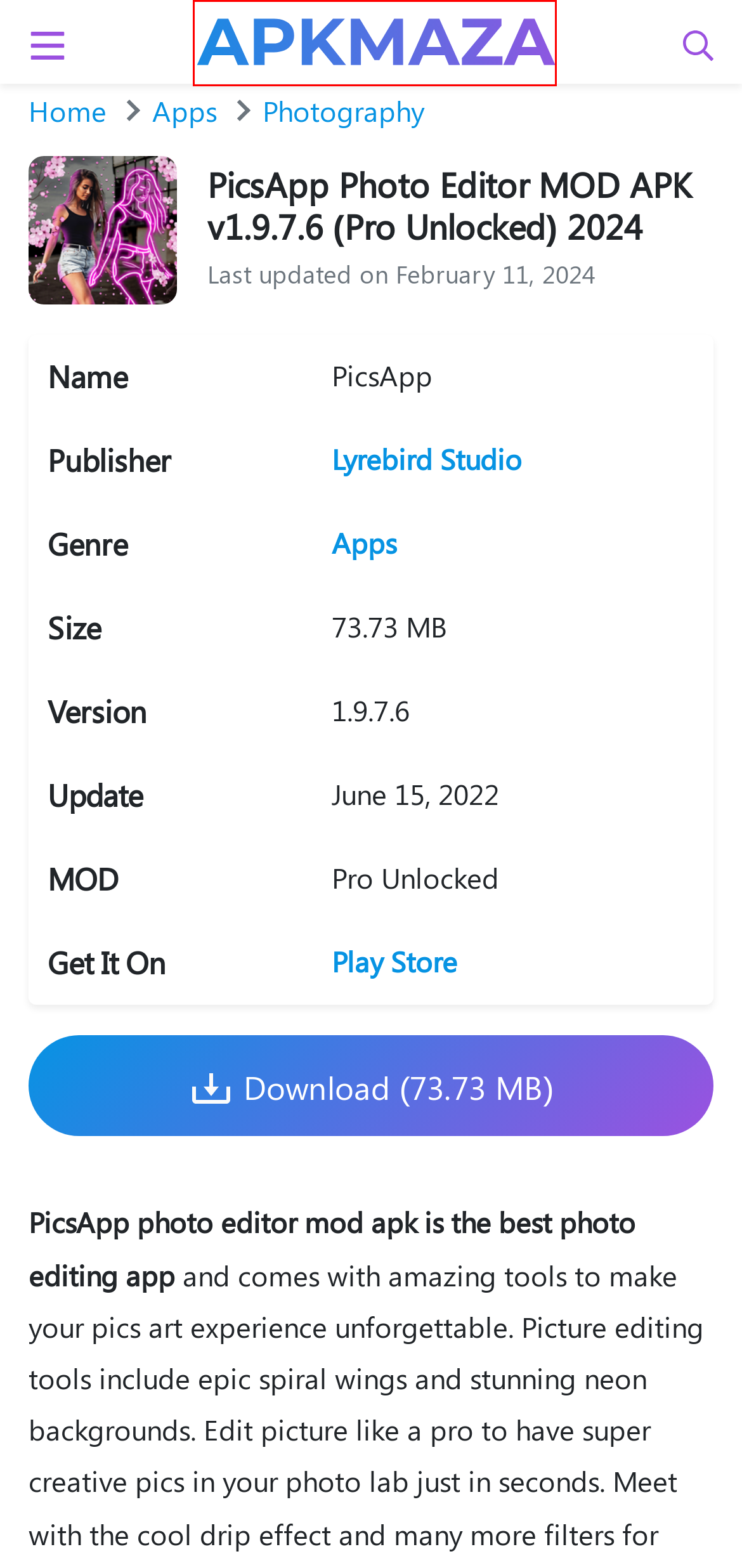A screenshot of a webpage is given, marked with a red bounding box around a UI element. Please select the most appropriate webpage description that fits the new page after clicking the highlighted element. Here are the candidates:
A. Super Screen Recorder MOD APK Pro Latest v4.7.7
B. APKMAZA - Download Latest MOD APK
C. PhotoRoom MOD APK v5.0.0 (Pro Unlocked) for Android
D. ZEDGE MOD APK v8.46.2 (Premium/No Ads/Subscribed) 2024
E. Contact Us - APKMAZA
F. Apps Archives - APKMAZA
G. Photography Archives - APKMAZA
H. Exclusive Mods Archives - APKMAZA

B